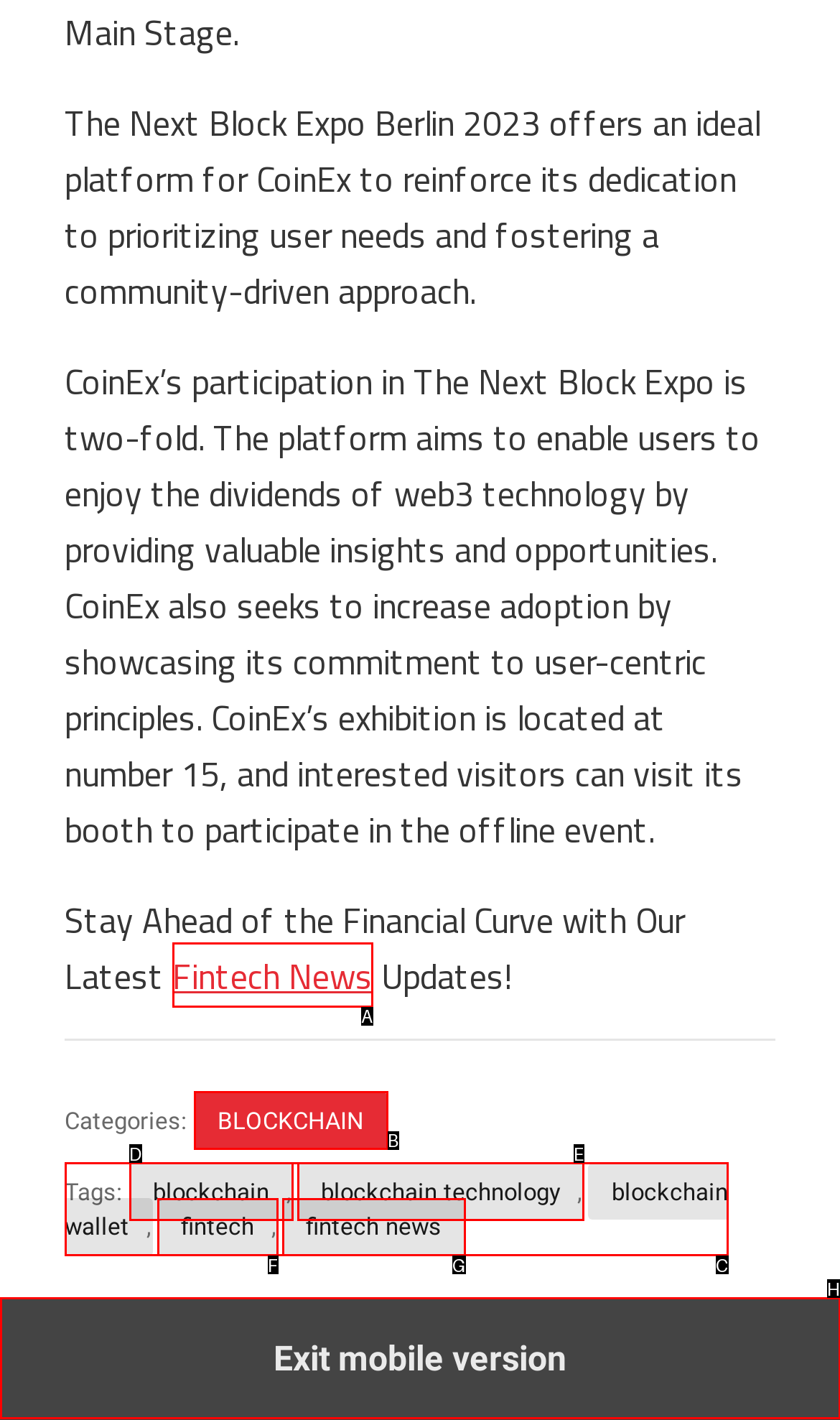Determine the letter of the element to click to accomplish this task: Exit mobile version. Respond with the letter.

H